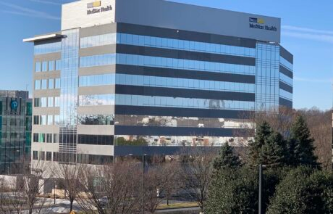What is the color of the sky in the background?
Please use the visual content to give a single word or phrase answer.

Clear blue